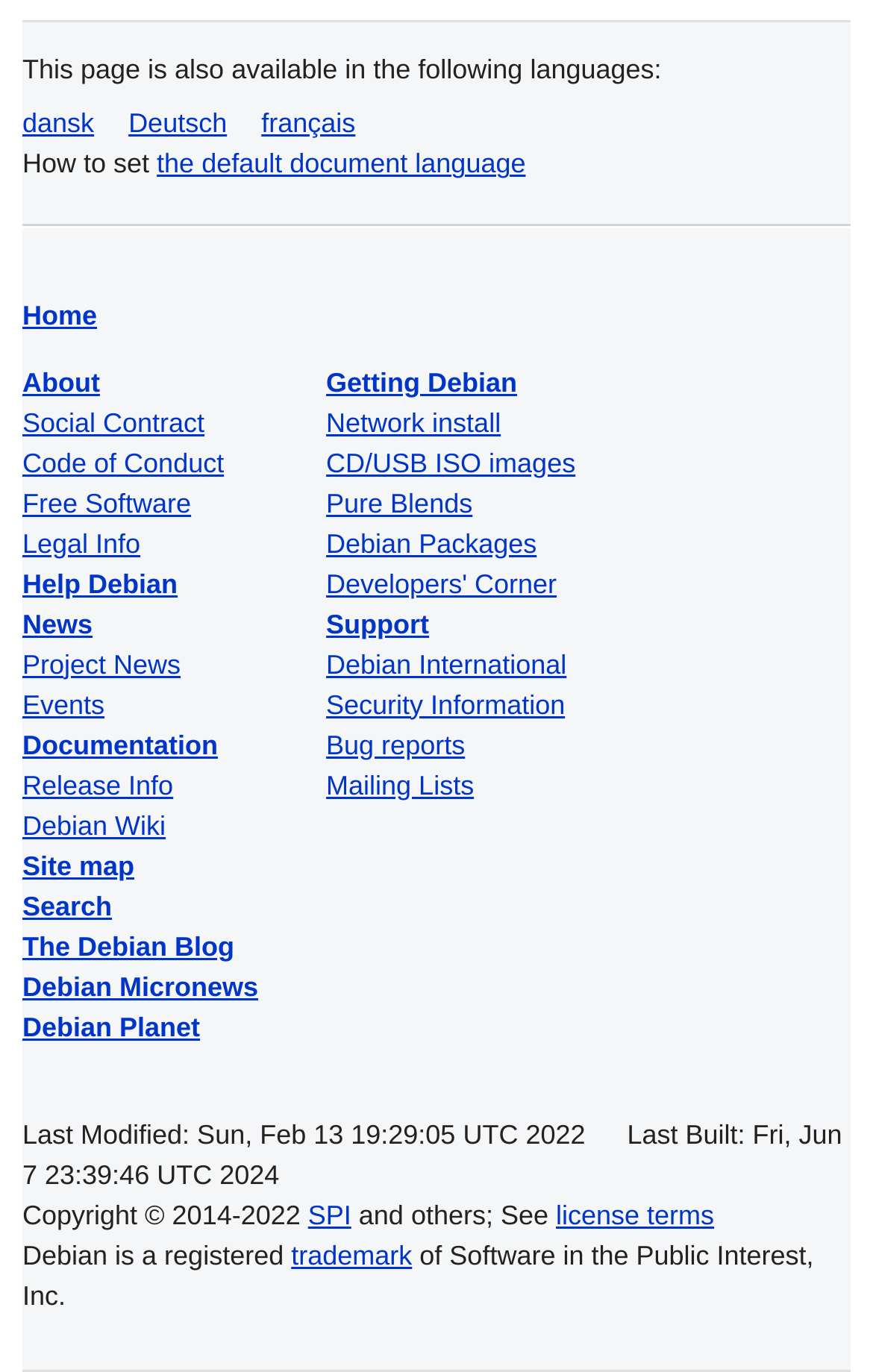Carefully observe the image and respond to the question with a detailed answer:
What is the last modified date of the webpage?

The last modified date of the webpage can be found in the 'Last Modified' text at the bottom of the webpage, which states 'Last Modified: Sun, Feb 13 19:29:05 UTC 2022'.